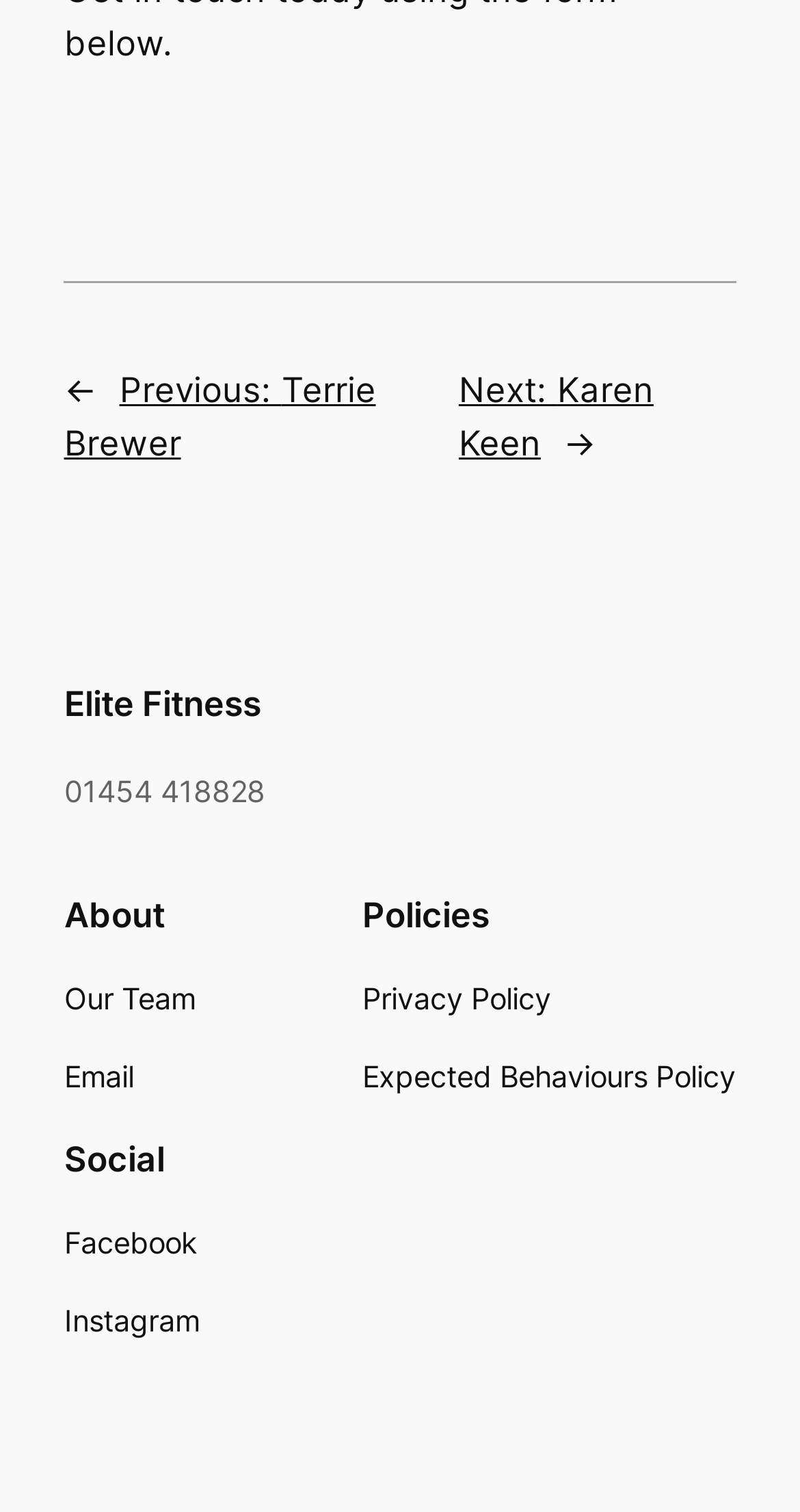Using the information from the screenshot, answer the following question thoroughly:
What social media platforms are linked?

I found the social media platforms by looking at the links in the 'Social' section. The links are labeled as 'Facebook' and 'Instagram'.